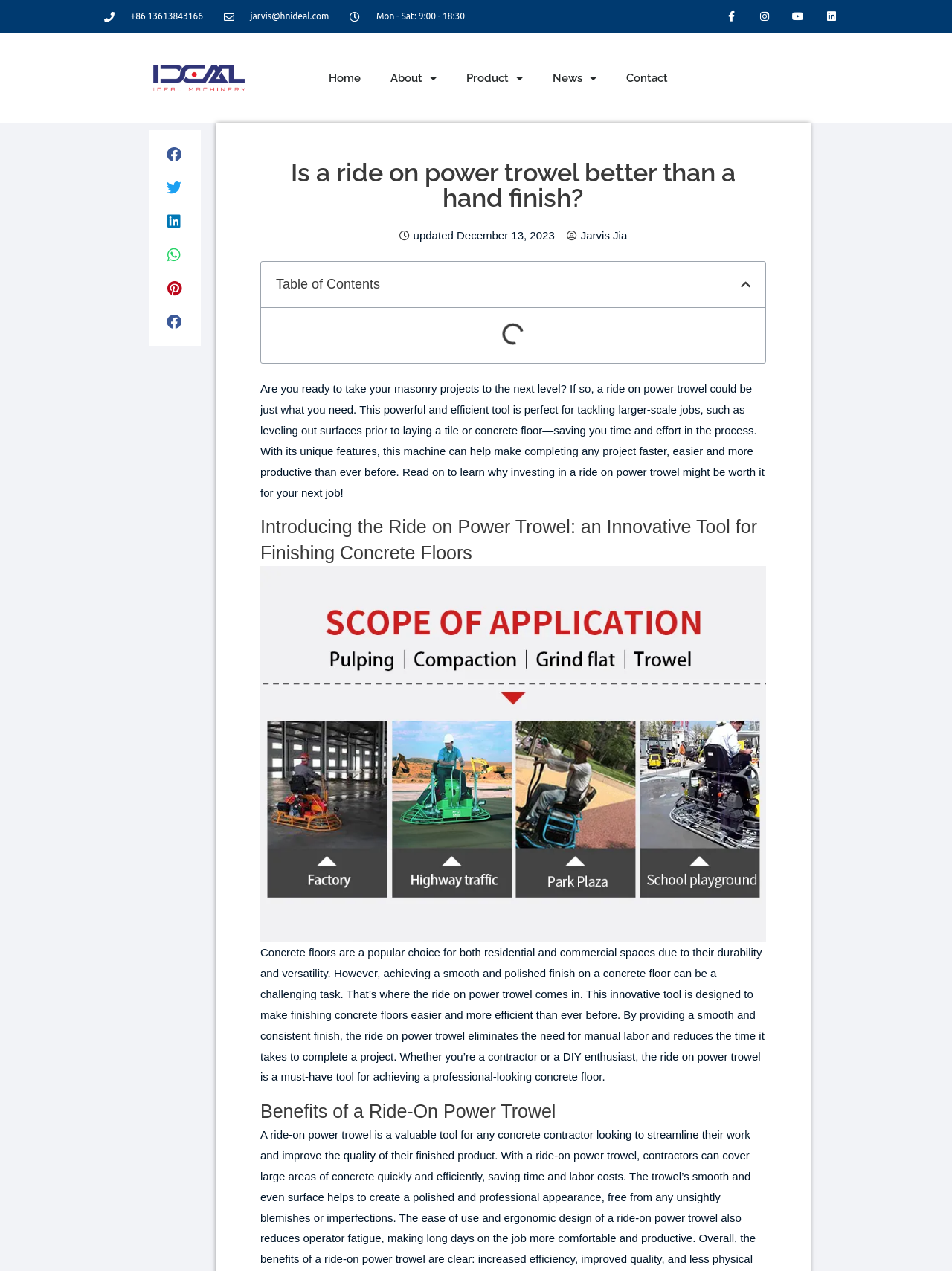Please provide the bounding box coordinate of the region that matches the element description: Youtube. Coordinates should be in the format (top-left x, top-left y, bottom-right x, bottom-right y) and all values should be between 0 and 1.

[0.821, 0.0, 0.856, 0.026]